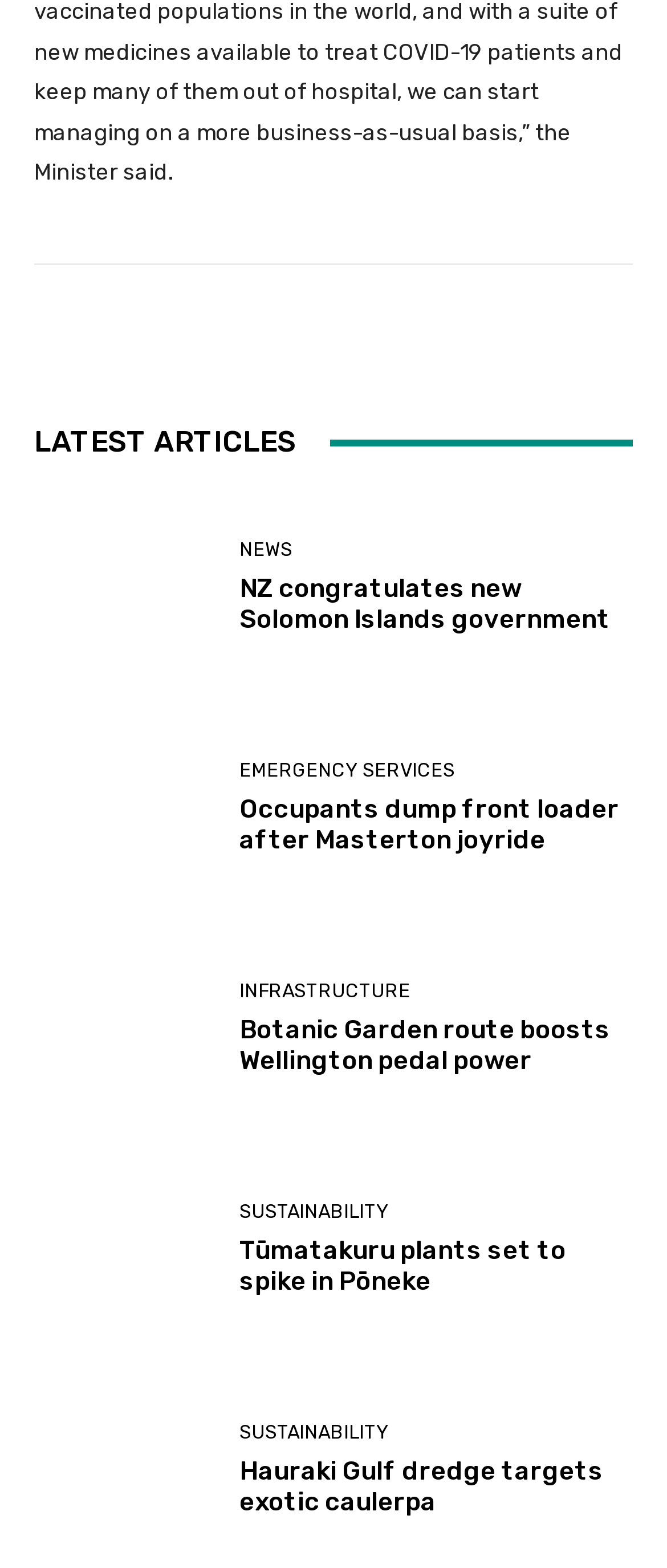Determine the bounding box coordinates of the clickable element necessary to fulfill the instruction: "Read latest news about NZ congratulating new Solomon Islands government". Provide the coordinates as four float numbers within the 0 to 1 range, i.e., [left, top, right, bottom].

[0.359, 0.366, 0.915, 0.405]